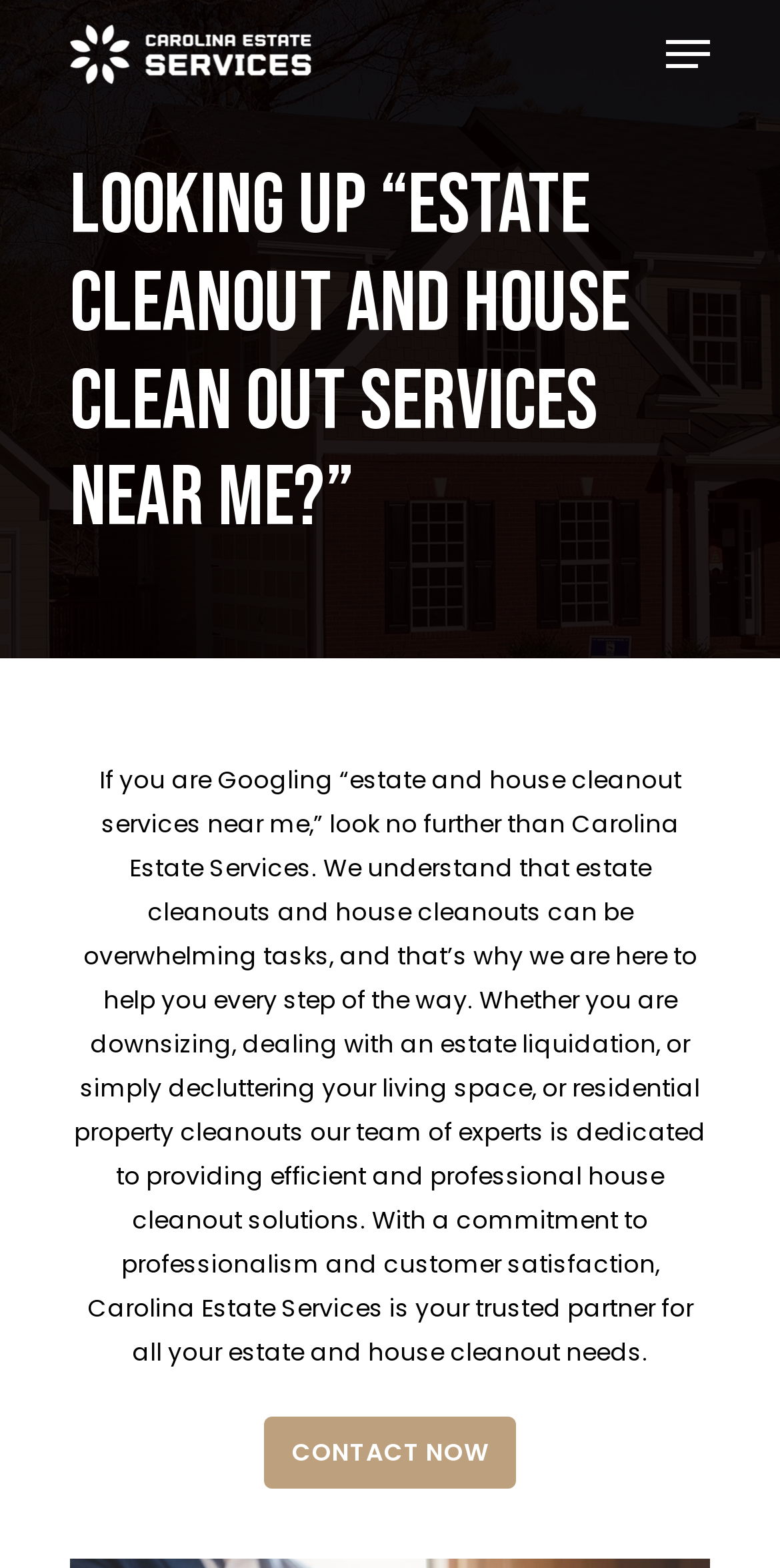What action is encouraged by the company?
Using the visual information, reply with a single word or short phrase.

Contact now